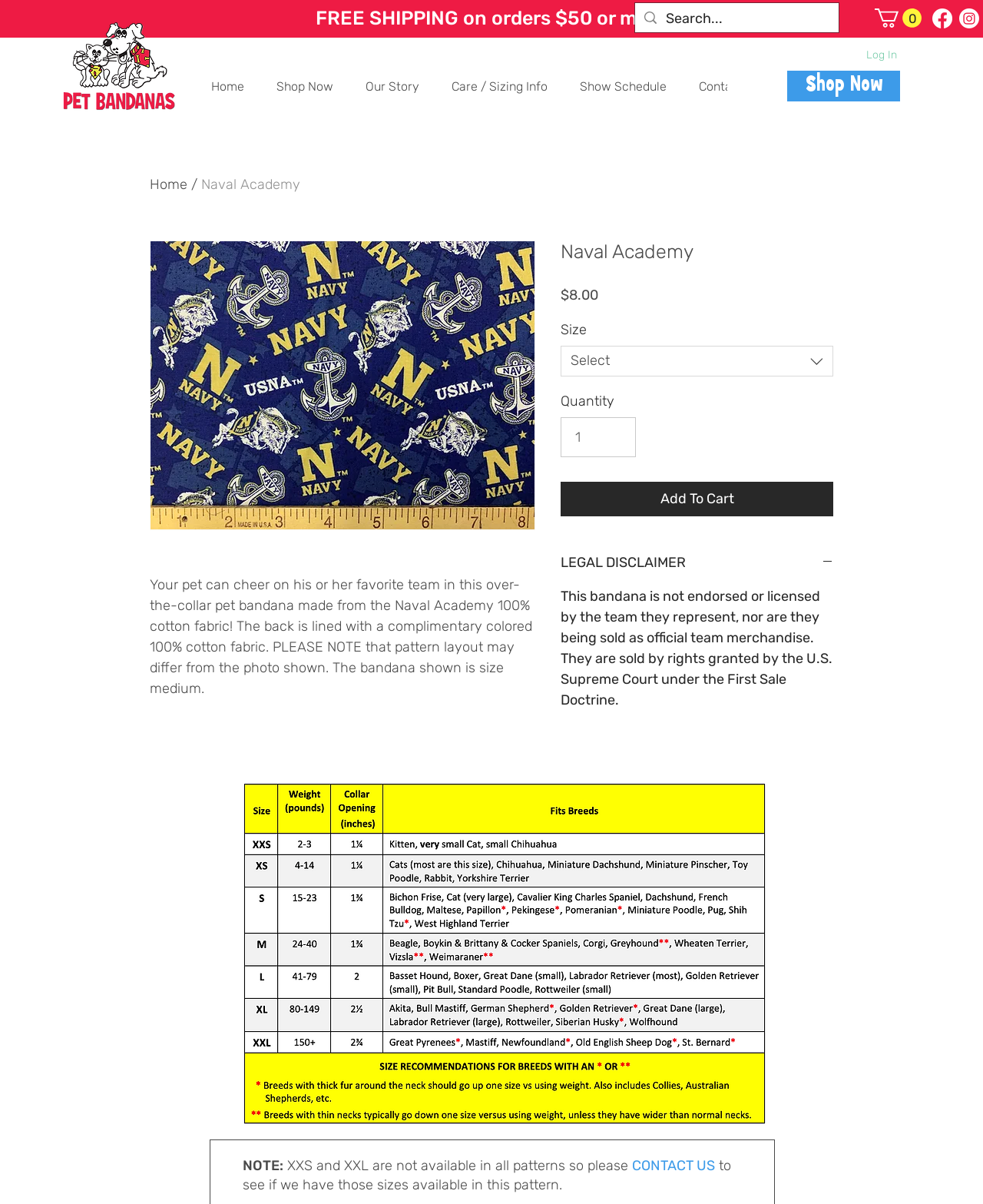Locate the bounding box coordinates of the element that needs to be clicked to carry out the instruction: "Follow on Facebook". The coordinates should be given as four float numbers ranging from 0 to 1, i.e., [left, top, right, bottom].

[0.948, 0.007, 0.969, 0.024]